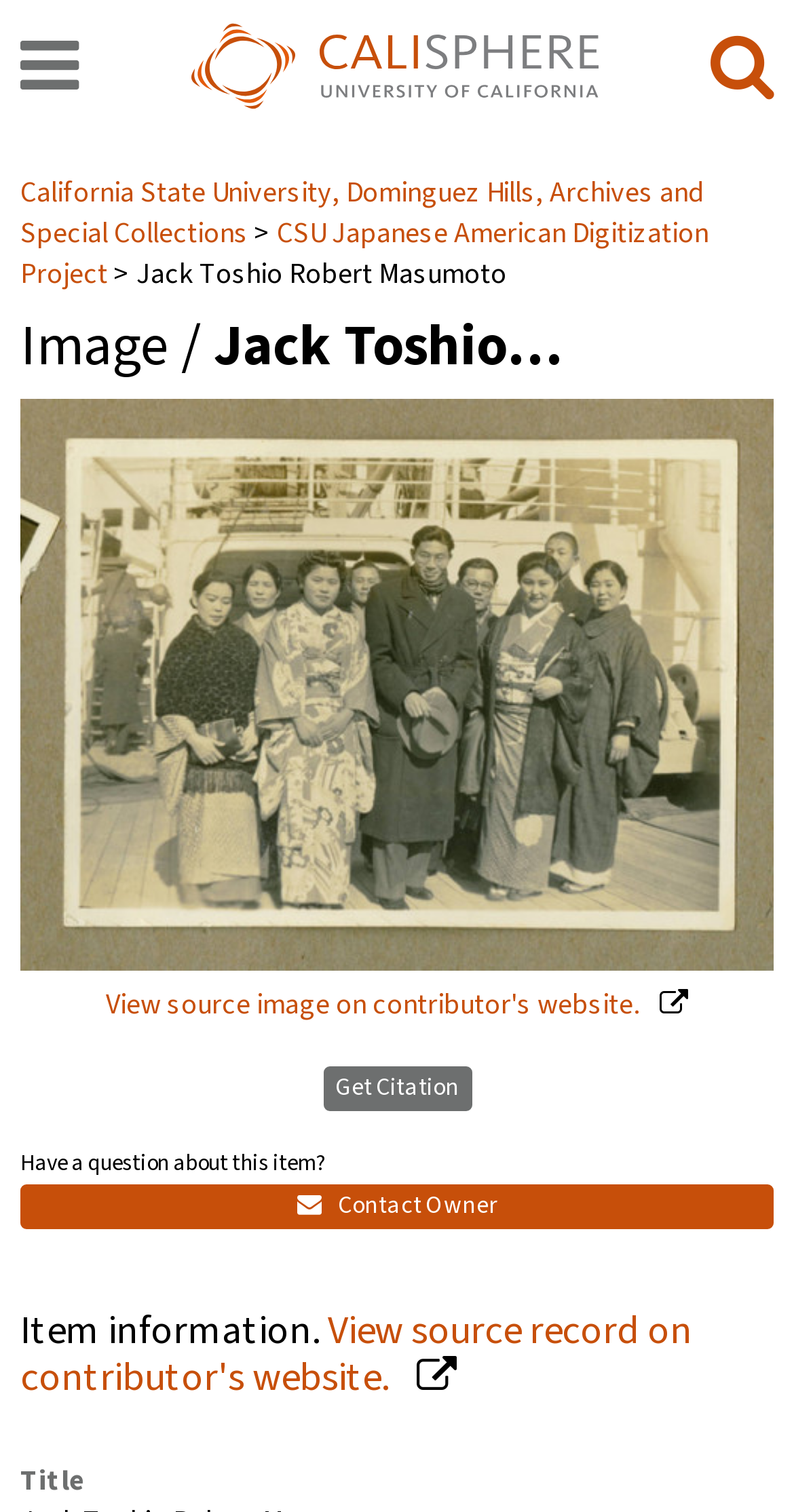Provide the bounding box coordinates for the area that should be clicked to complete the instruction: "Search for something".

[0.895, 0.013, 0.974, 0.078]